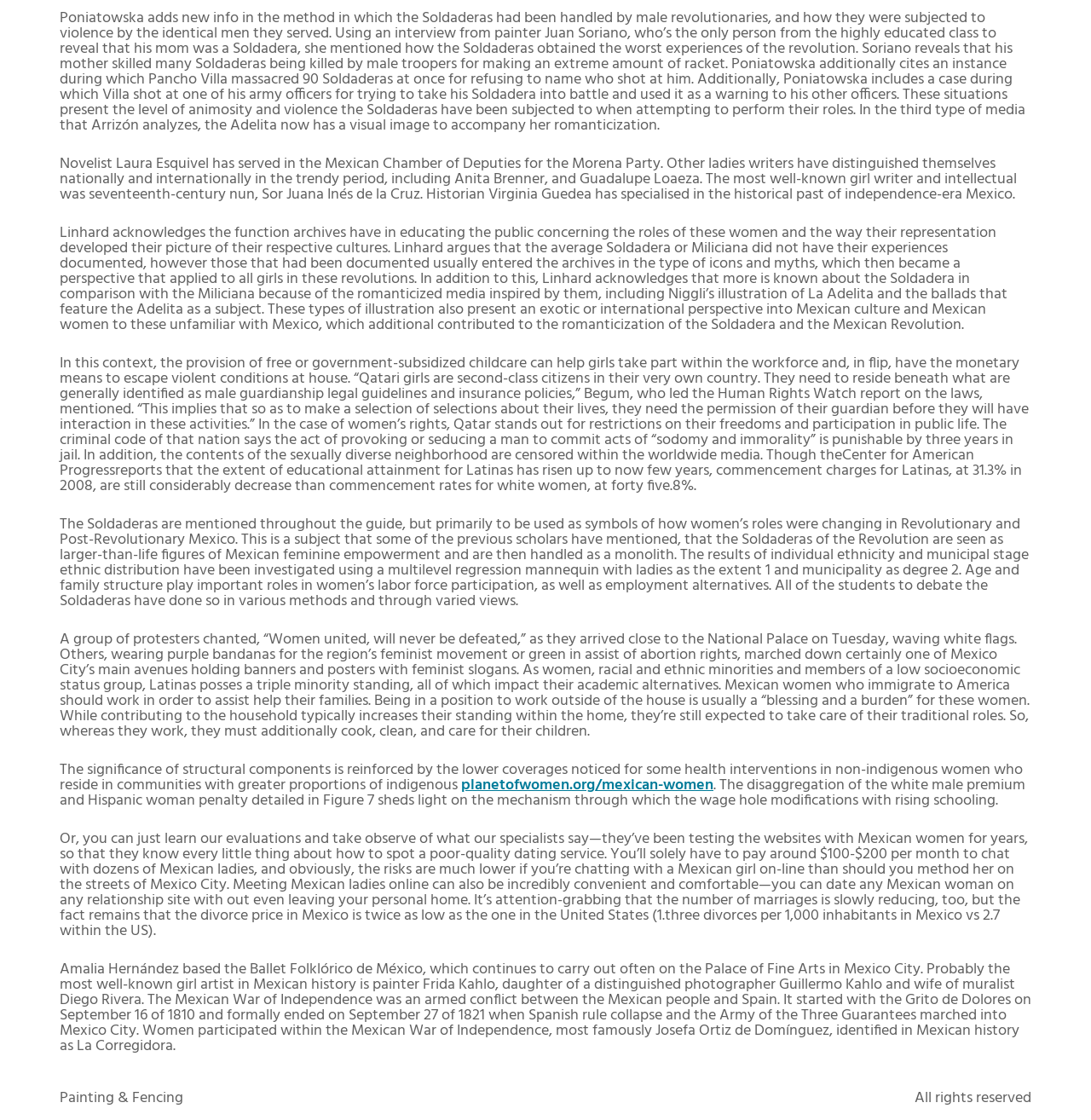What is the name of the ballet company founded by Amalia Hernández?
Please provide a detailed answer to the question.

According to the webpage, Amalia Hernández founded the Ballet Folklórico de México, which continues to perform regularly at the Palace of Fine Arts in Mexico City.